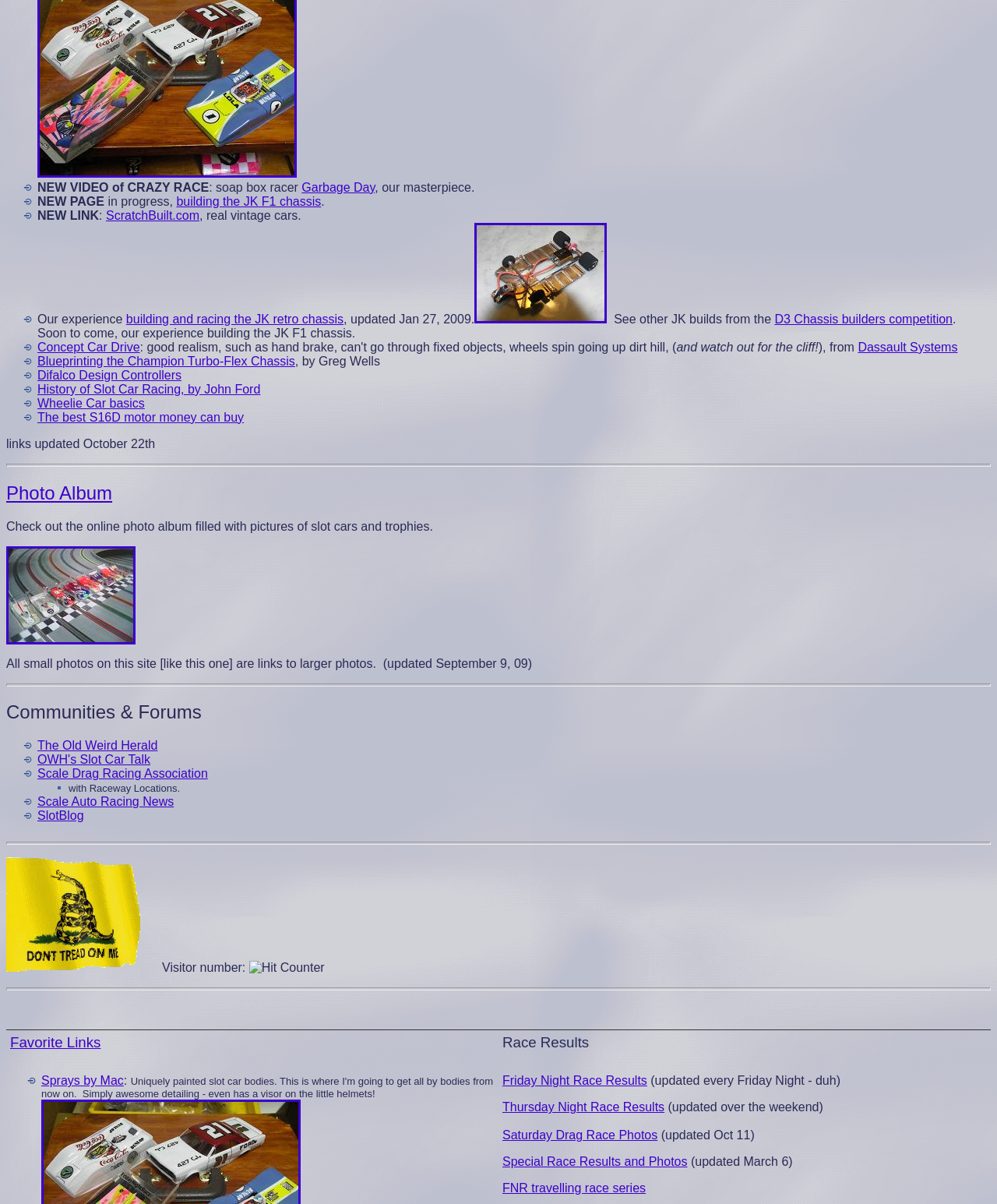Using the description: "ScratchBuilt.com", determine the UI element's bounding box coordinates. Ensure the coordinates are in the format of four float numbers between 0 and 1, i.e., [left, top, right, bottom].

[0.106, 0.173, 0.2, 0.184]